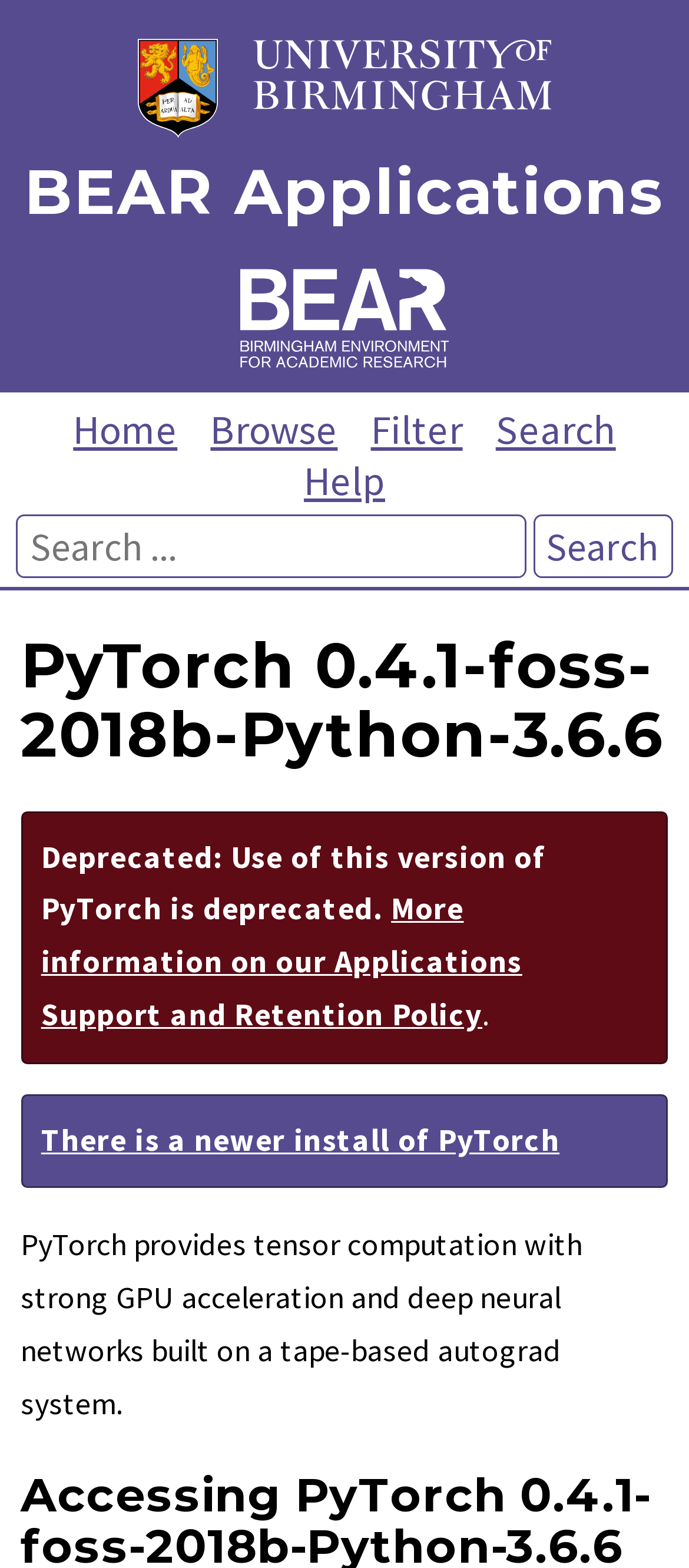Identify the bounding box coordinates of the clickable section necessary to follow the following instruction: "visit the second link". The coordinates should be presented as four float numbers from 0 to 1, i.e., [left, top, right, bottom].

None